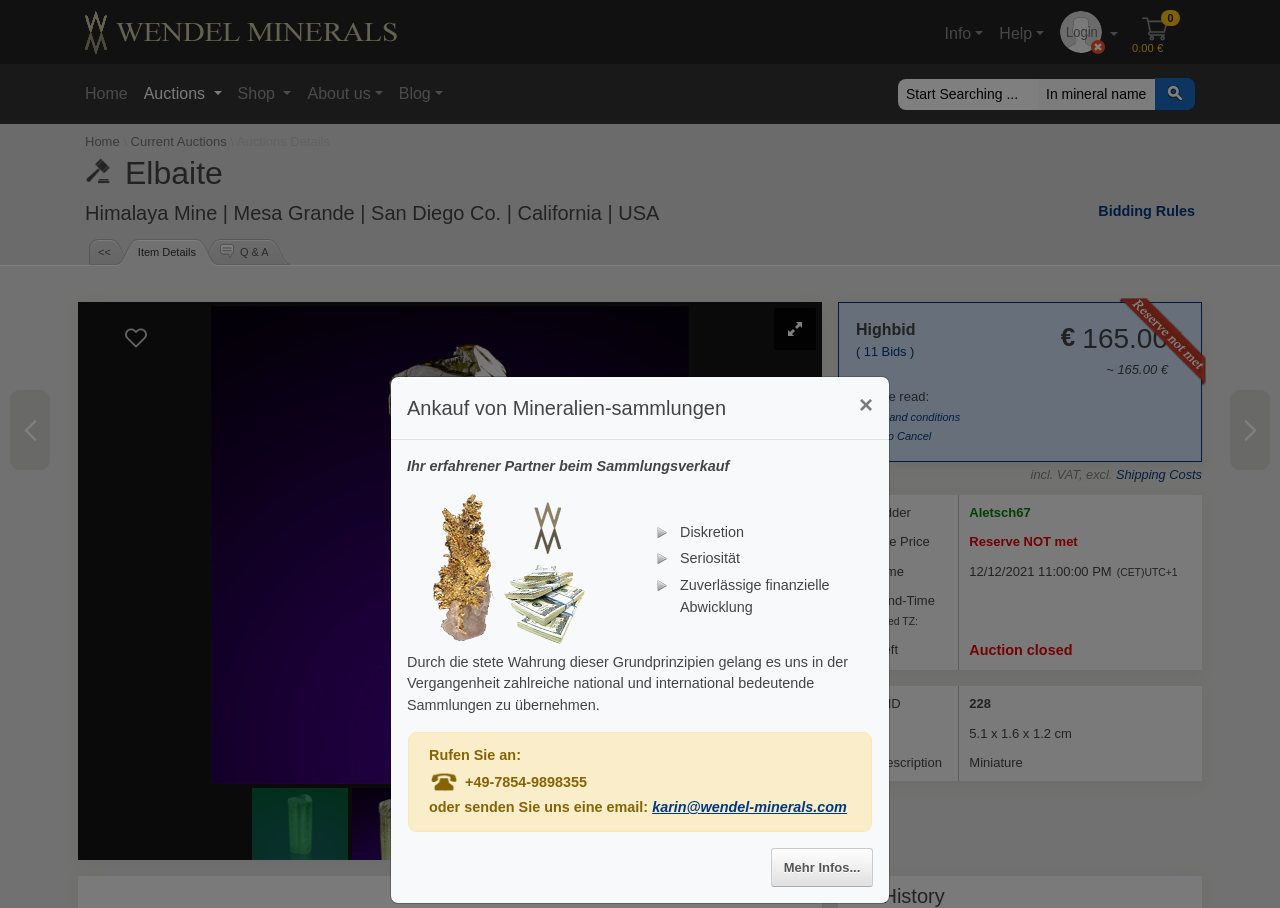Please identify the bounding box coordinates of the area I need to click to accomplish the following instruction: "Place a bid".

[0.669, 0.353, 0.715, 0.372]